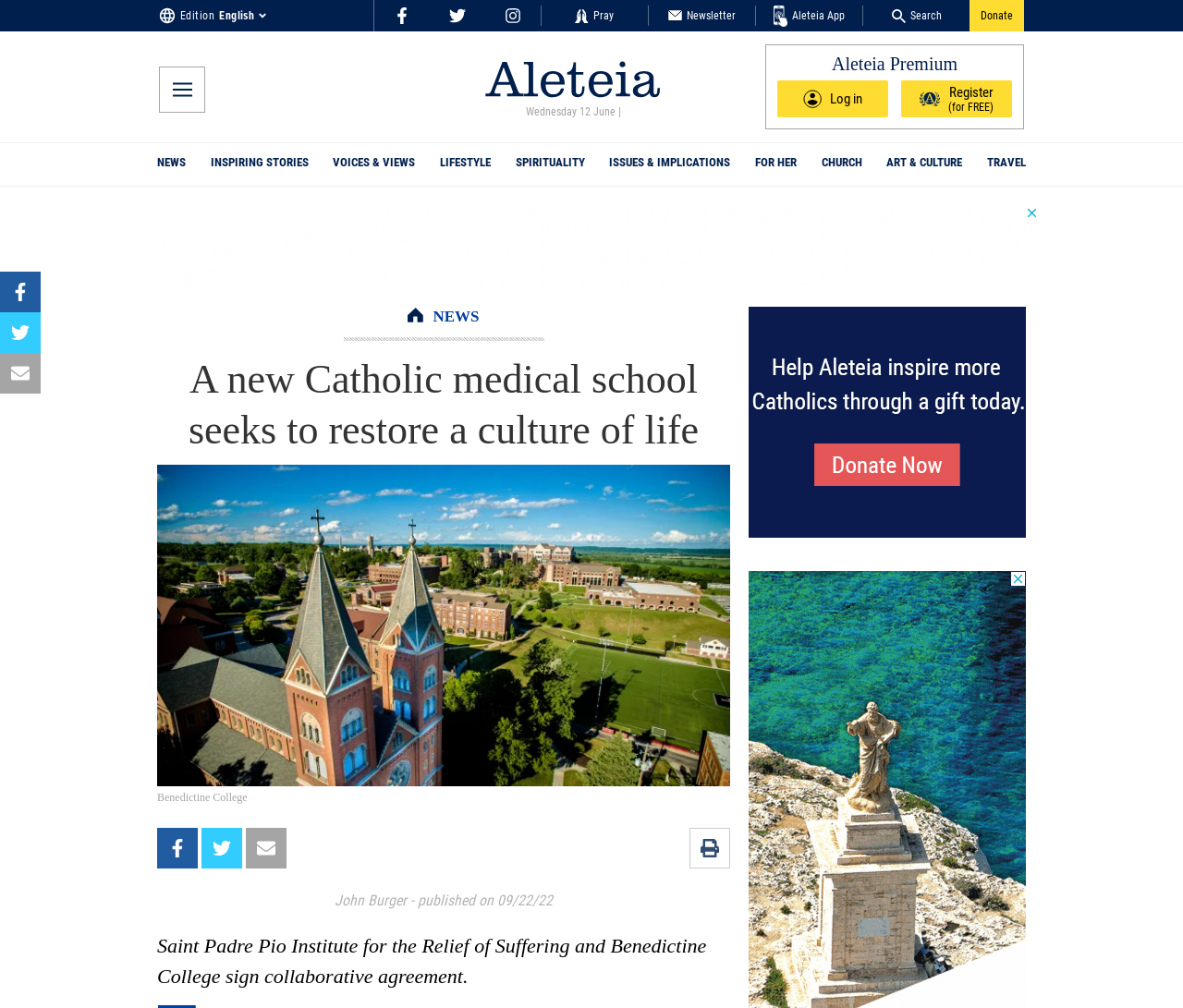Given the element description "aria-label="Twitter share"" in the screenshot, predict the bounding box coordinates of that UI element.

[0.17, 0.822, 0.205, 0.862]